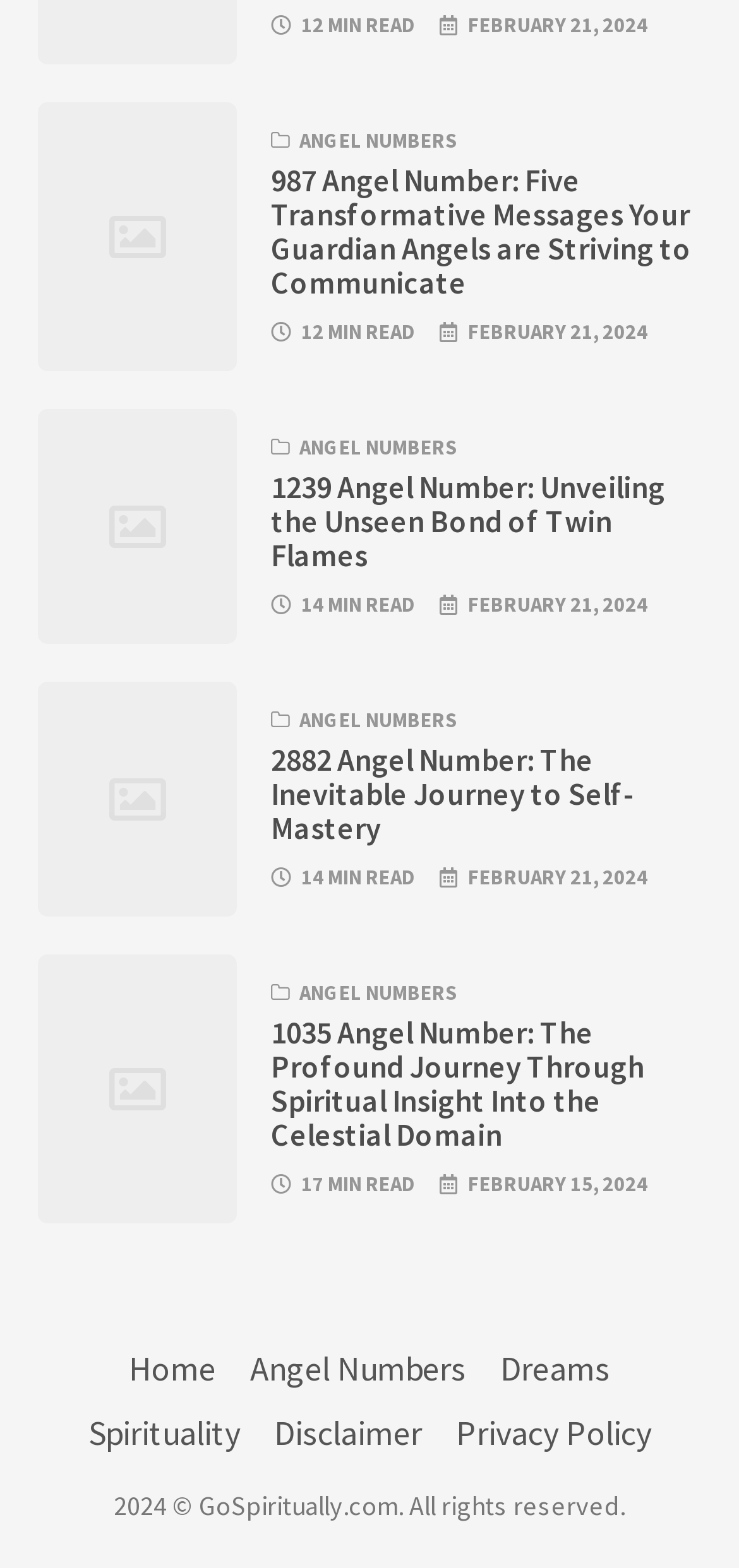What are the main categories on this webpage? Observe the screenshot and provide a one-word or short phrase answer.

Home, Angel Numbers, Dreams, Spirituality